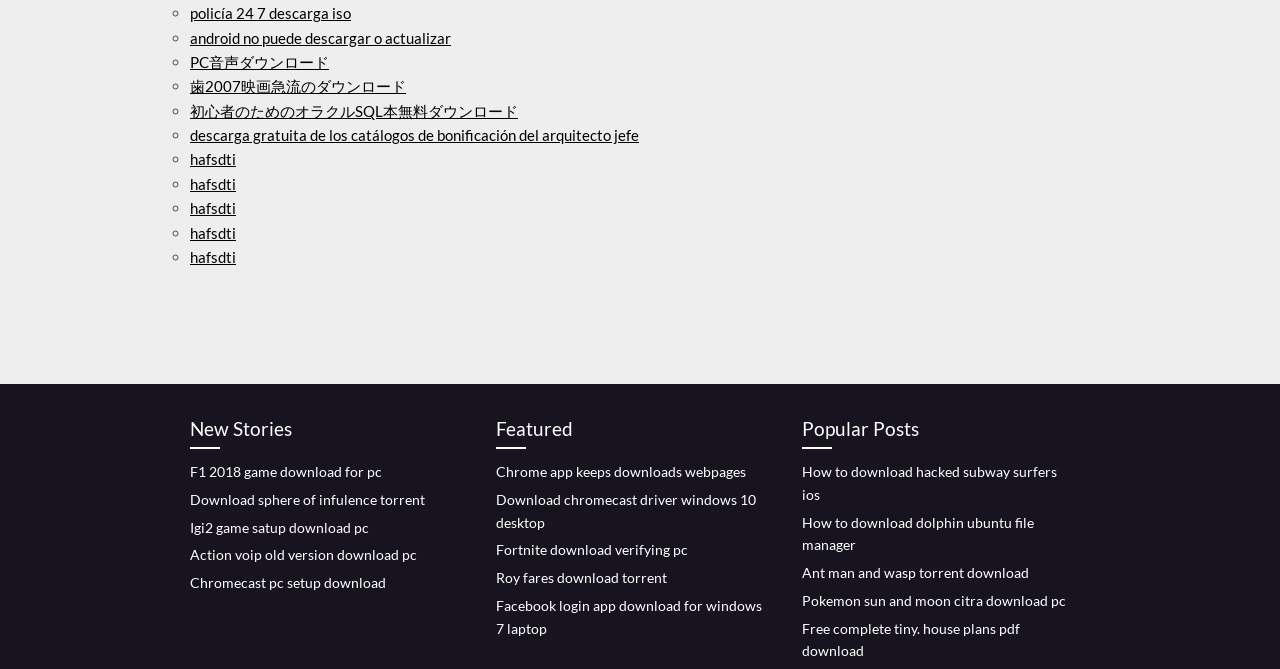How many sections are there on the webpage? Refer to the image and provide a one-word or short phrase answer.

3